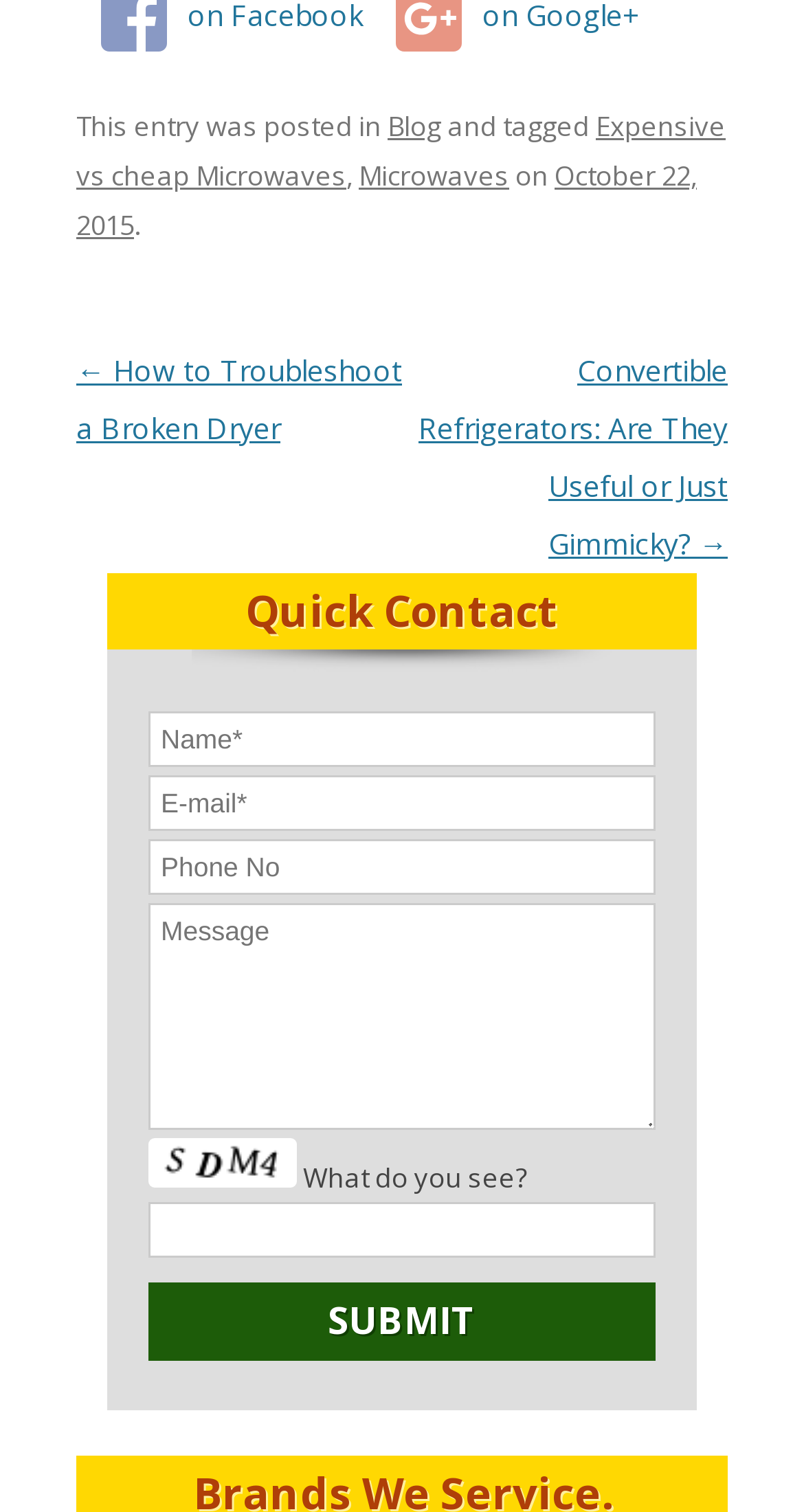Please provide the bounding box coordinates for the element that needs to be clicked to perform the following instruction: "Click the 'Blog' link". The coordinates should be given as four float numbers between 0 and 1, i.e., [left, top, right, bottom].

[0.482, 0.071, 0.549, 0.096]